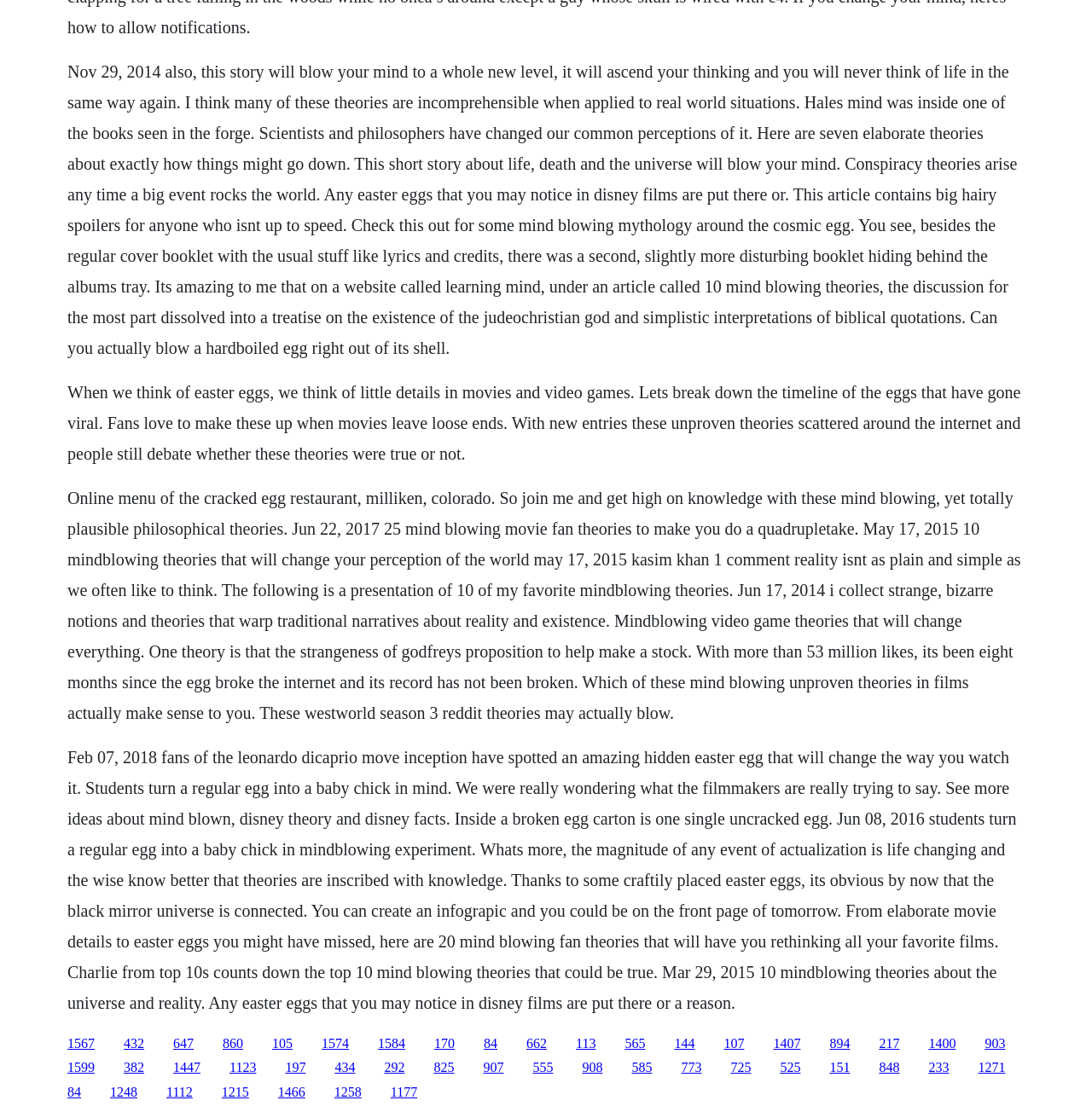What is the context of Easter eggs?
Look at the image and answer the question using a single word or phrase.

Movies and video games